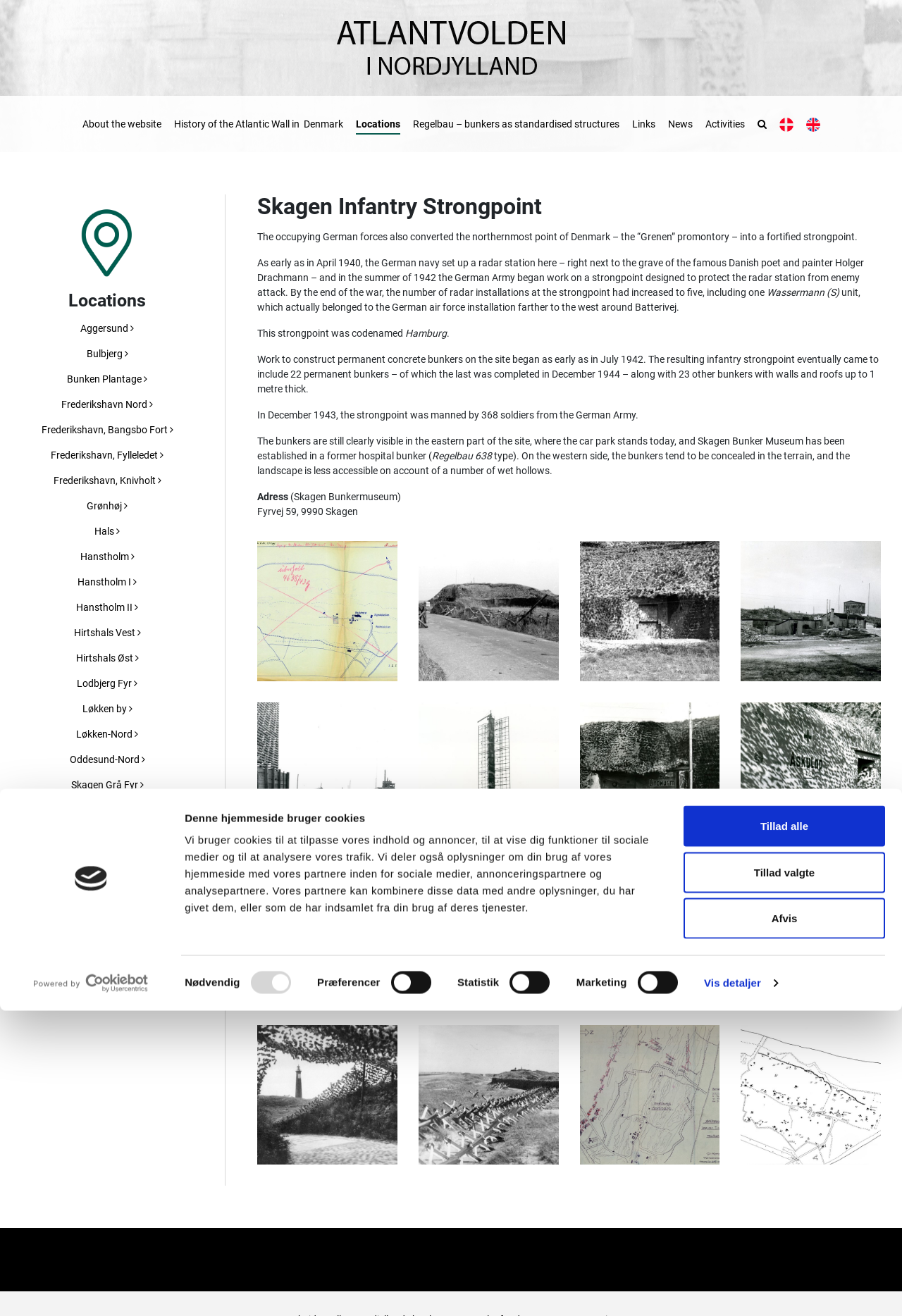Identify the bounding box coordinates for the region of the element that should be clicked to carry out the instruction: "Click the logo". The bounding box coordinates should be four float numbers between 0 and 1, i.e., [left, top, right, bottom].

[0.083, 0.575, 0.119, 0.594]